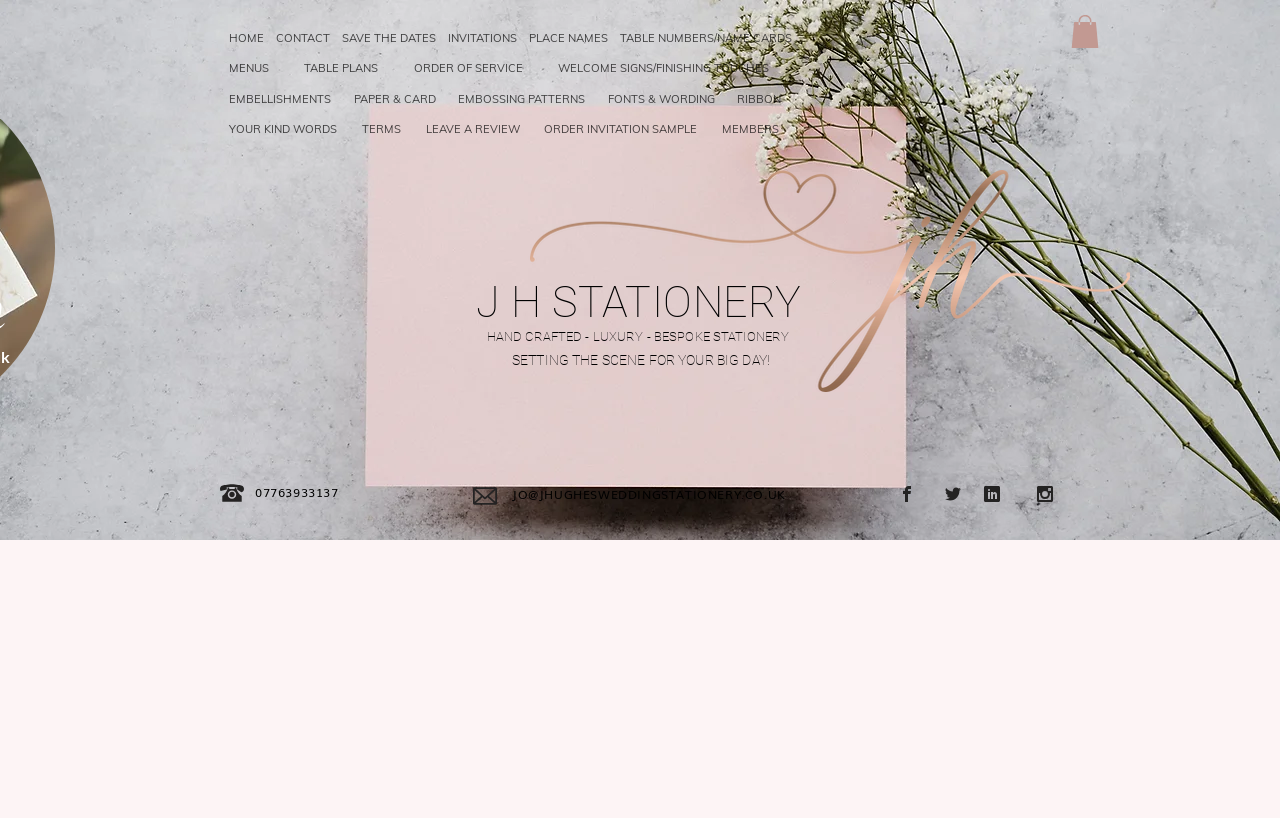Provide a comprehensive description of the webpage.

This webpage appears to be a stationery website, specifically showcasing a concertina invitation design. At the top of the page, there is a large image of a pink paper background, taking up about two-thirds of the screen. Below this image, there are three headings: "SETTING THE SCENE FOR YOUR BIG DAY!", "HAND CRAFTED - LUXURY - BESPOKE STATIONERY", and "J H STATIONERY". These headings are centered and spaced out, with the first one being slightly larger than the others.

To the right of the headings, there is a logo image, "LOGO 12_edited.png", which is positioned near the top of the page. Below the logo, there are two lines of text: "07763933137" and "JO@JHUGHESWEDDINGSTATIONERY.CO.UK", which appear to be a phone number and an email address, respectively.

On the top-right corner of the page, there are four small links, likely social media icons, arranged horizontally. Below these links, there is a navigation menu labeled "Site" with 15 links, including "HOME", "CONTACT", "SAVE THE DATES", and others. These links are arranged in a horizontal row, with some of them having submenus.

The overall design of the webpage is clean and organized, with a focus on showcasing the concertina invitation design and providing easy navigation to other parts of the website.